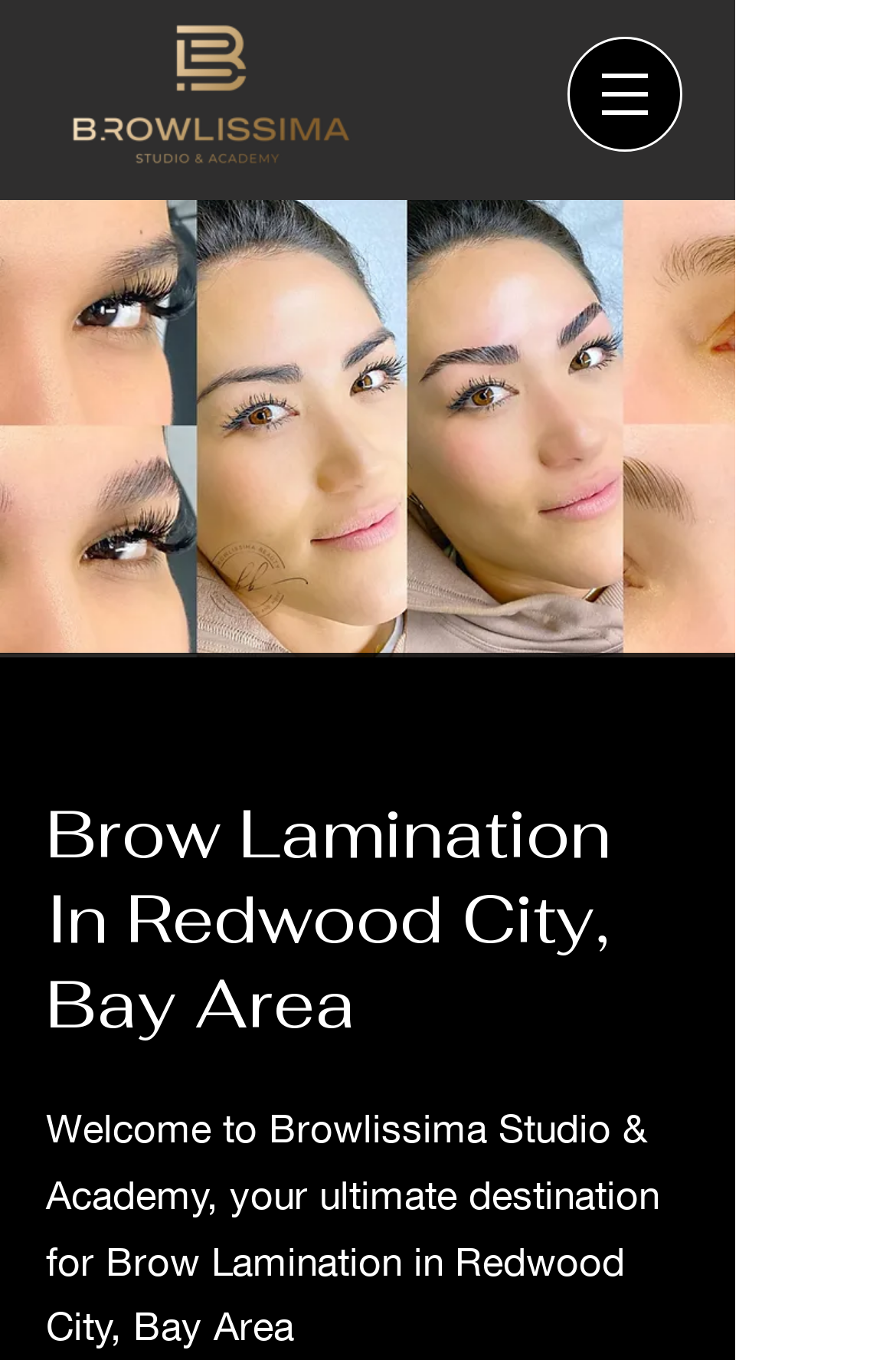Is there a navigation menu on the webpage? Based on the image, give a response in one word or a short phrase.

Yes